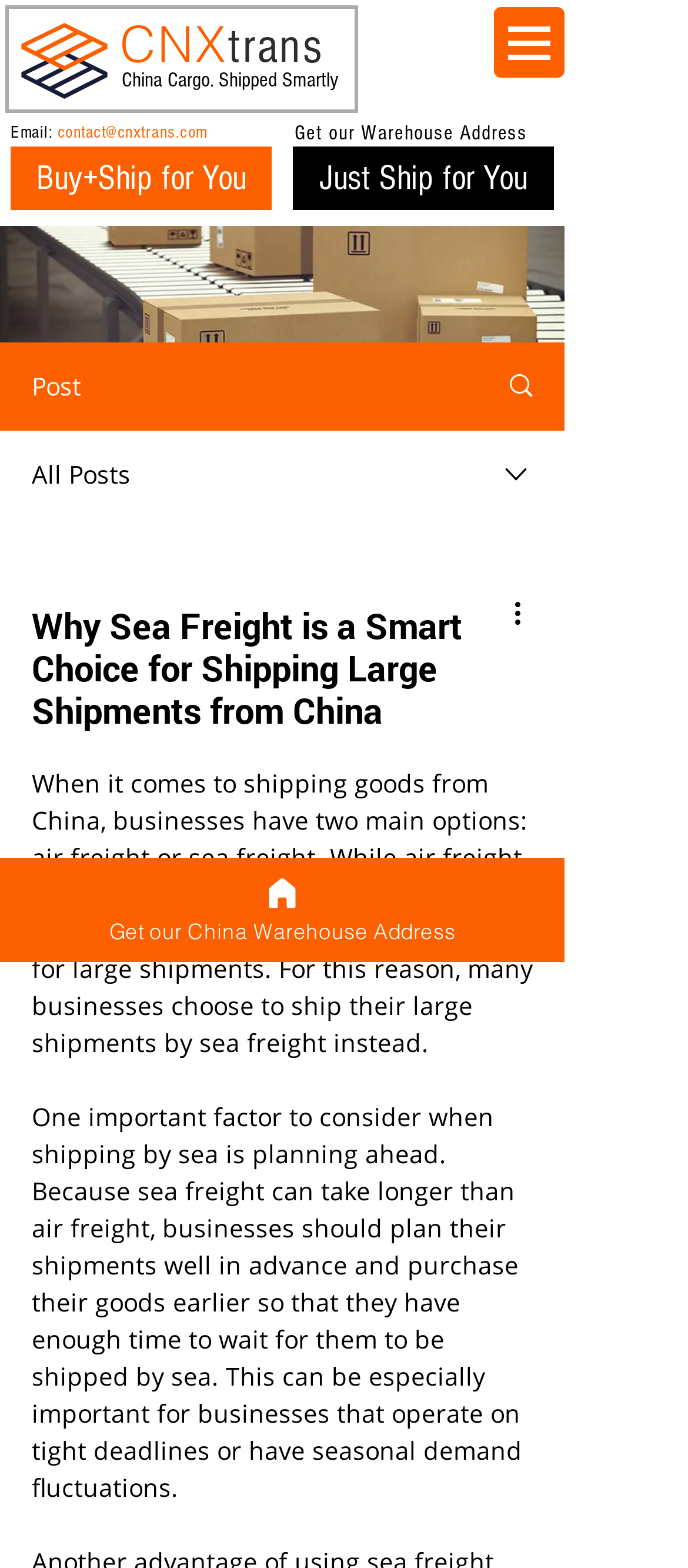Find the bounding box coordinates of the area to click in order to follow the instruction: "Get our warehouse address".

[0.428, 0.077, 0.767, 0.092]